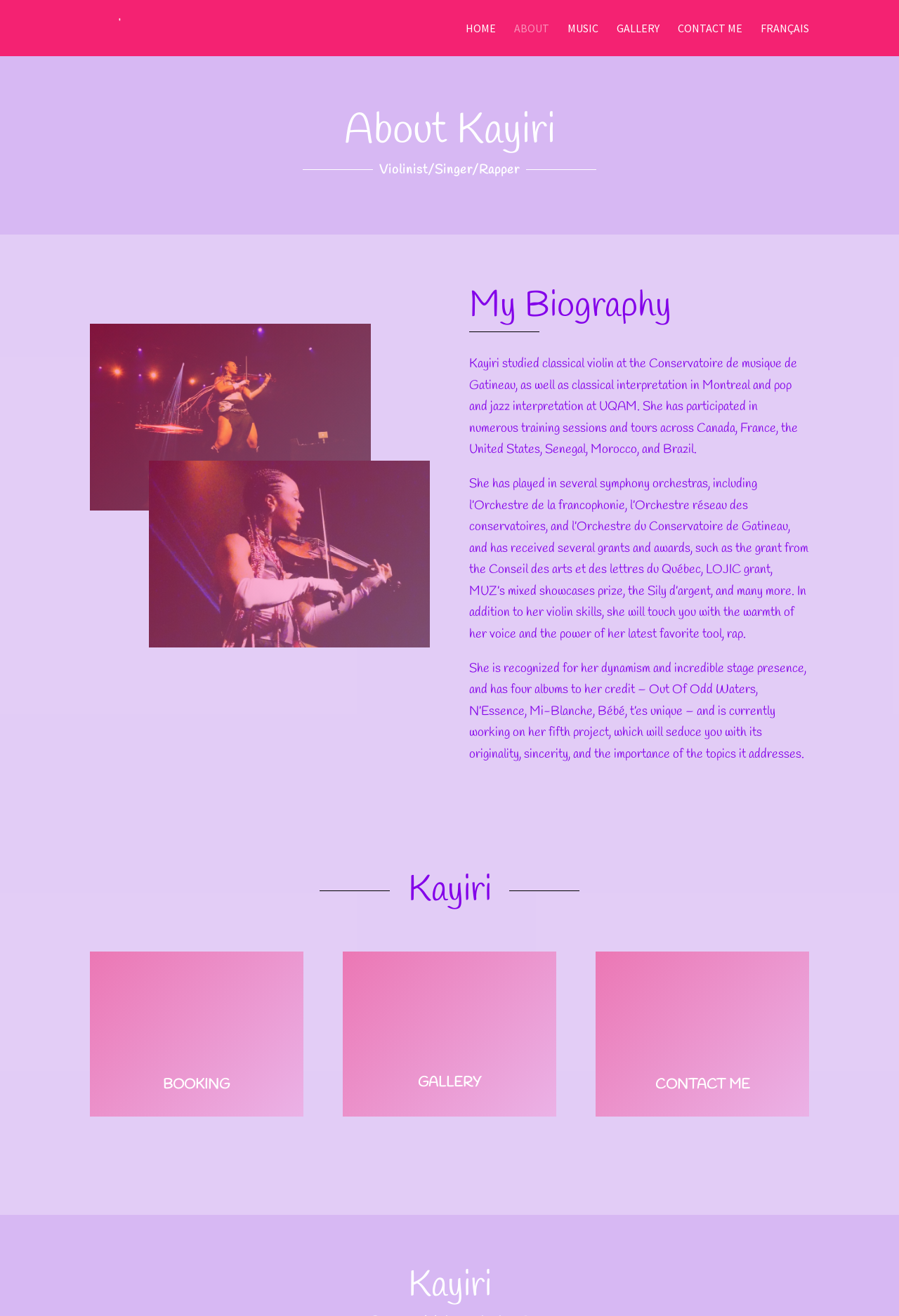Create a full and detailed caption for the entire webpage.

This webpage is about Kayiri, a violinist, singer, and rapper. At the top left, there is a link to "Kayiri" with an accompanying image. To the right, there are six navigation links: "HOME", "ABOUT", "MUSIC", "GALLERY", "CONTACT ME", and "FRANÇAIS". 

Below the navigation links, there is a heading "About Kayiri" followed by three lines of text describing Kayiri's profession. Two images are placed side by side below the text. 

Further down, there is a heading "My Biography" followed by three paragraphs of text describing Kayiri's education, experience, and achievements in the music industry. 

On the lower half of the page, there are three sections with headings "Kayiri", "BOOKING", and "GALLERY", each with a "LEARN MORE" link below. The "BOOKING" section has a blank heading above it, and the "GALLERY" section has two blank headings above it. 

At the very bottom of the page, there is another heading "Kayiri" with no accompanying text.